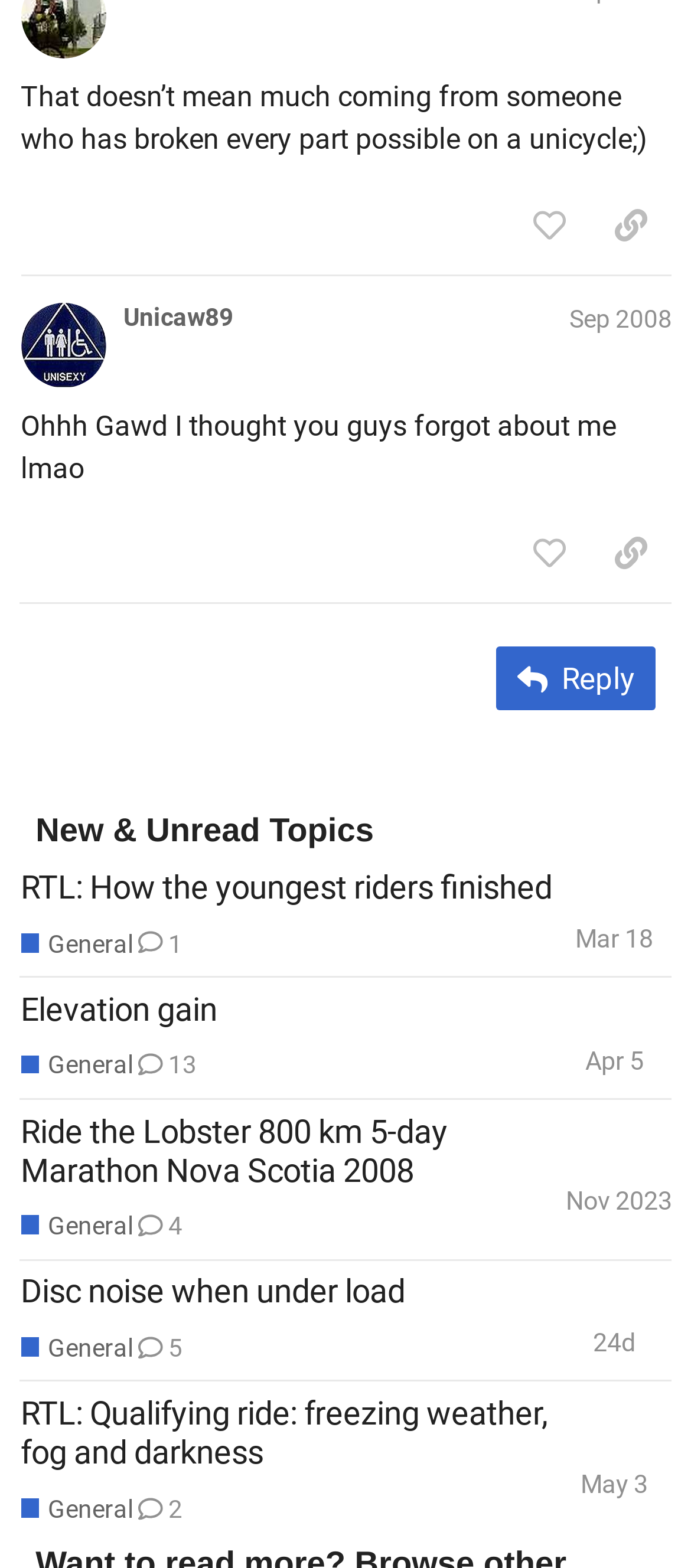Could you locate the bounding box coordinates for the section that should be clicked to accomplish this task: "Reply to the post".

[0.718, 0.413, 0.949, 0.453]